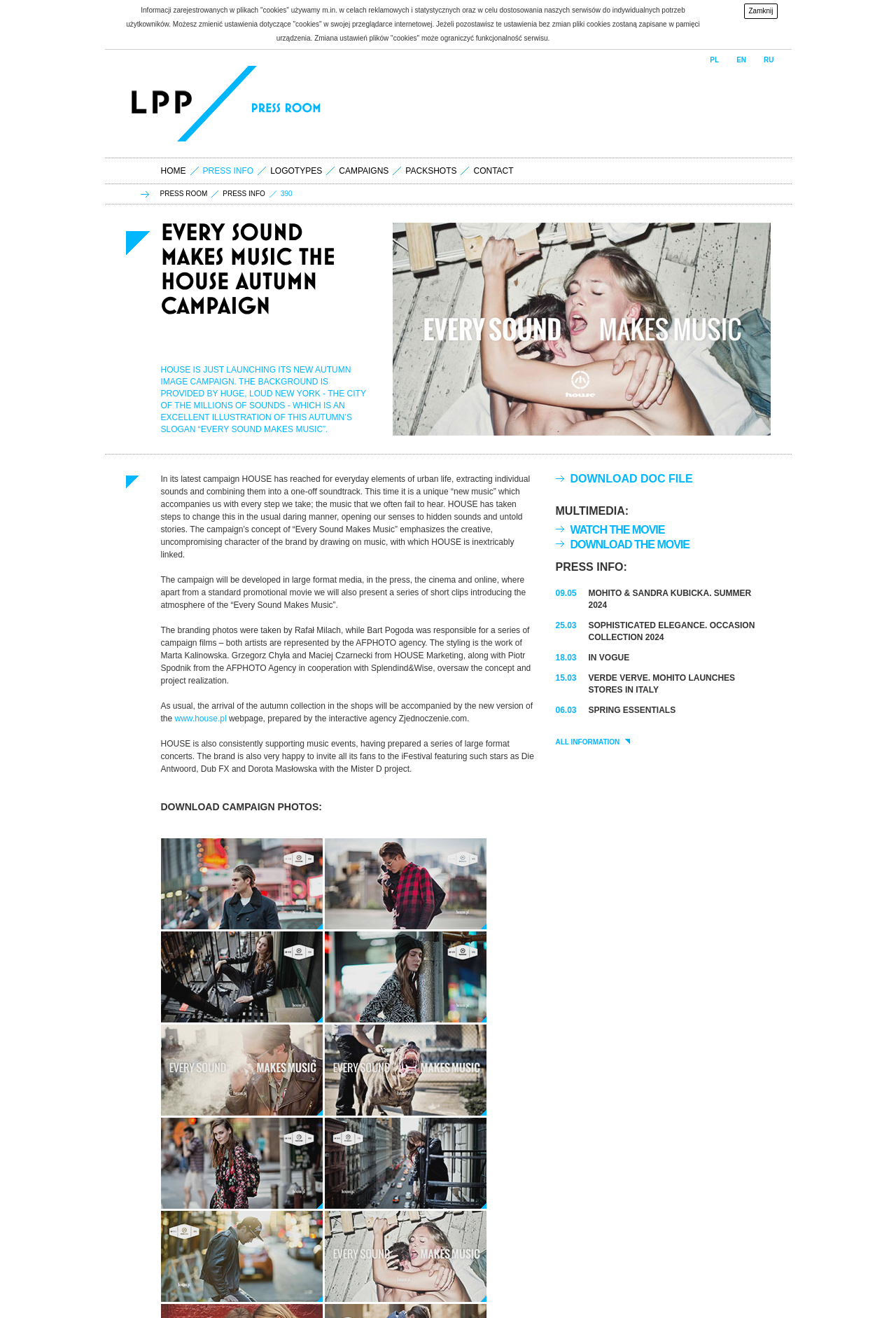Please identify the bounding box coordinates of the area that needs to be clicked to follow this instruction: "Click the 'HOME' link".

[0.175, 0.126, 0.212, 0.133]